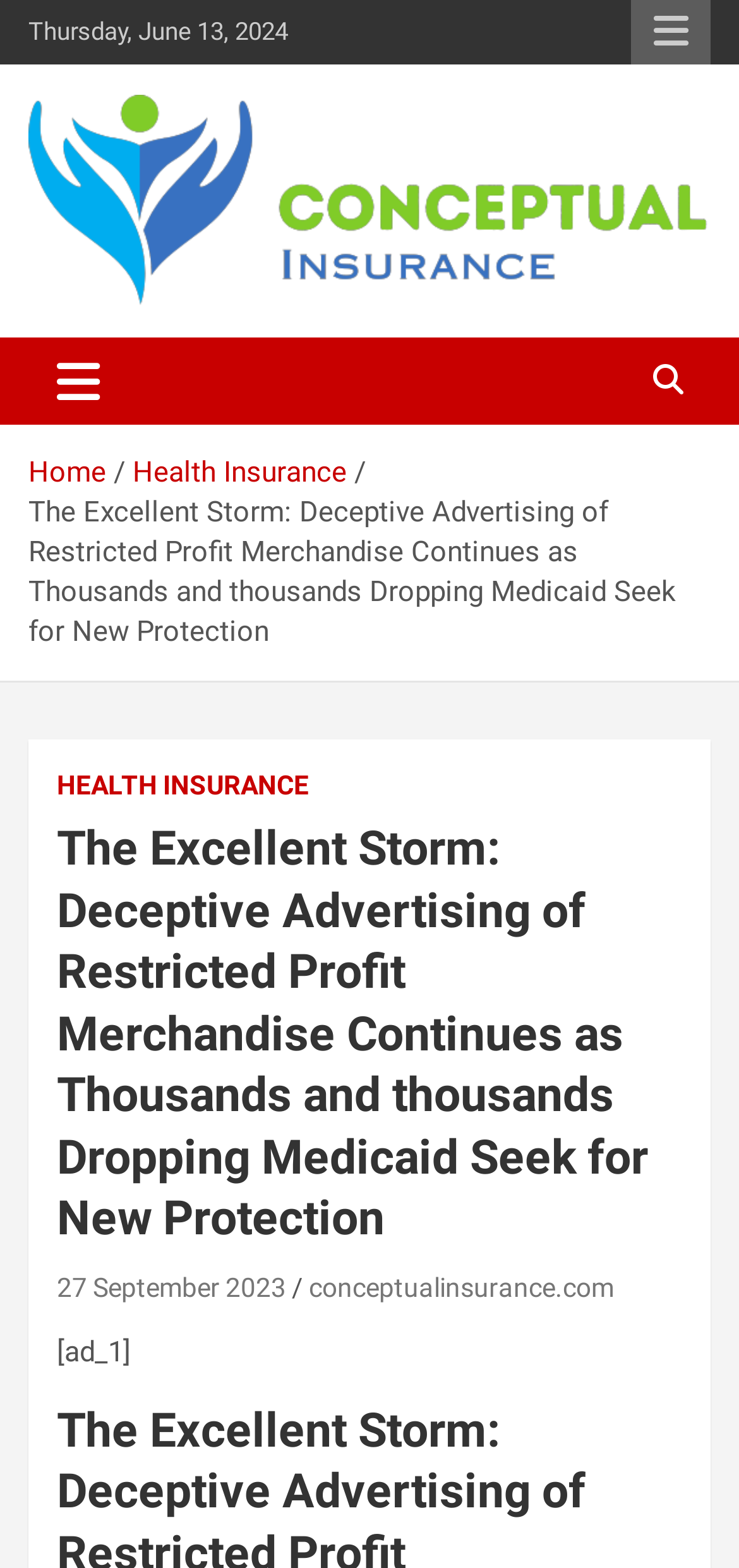Identify the bounding box coordinates for the UI element that matches this description: "Health Insurance".

[0.077, 0.49, 0.418, 0.513]